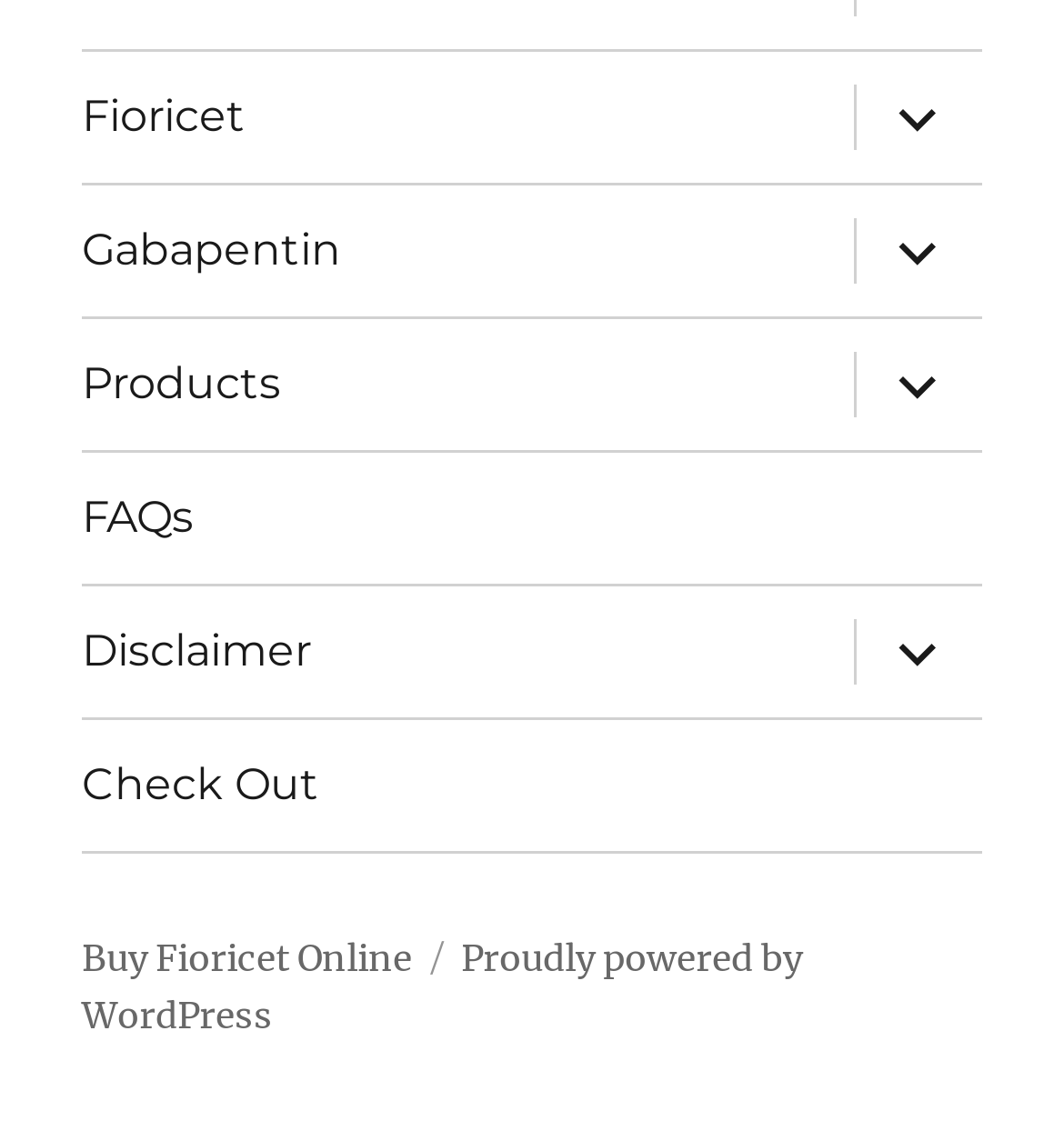From the webpage screenshot, identify the region described by Check Out. Provide the bounding box coordinates as (top-left x, top-left y, bottom-right x, bottom-right y), with each value being a floating point number between 0 and 1.

[0.077, 0.642, 0.923, 0.759]